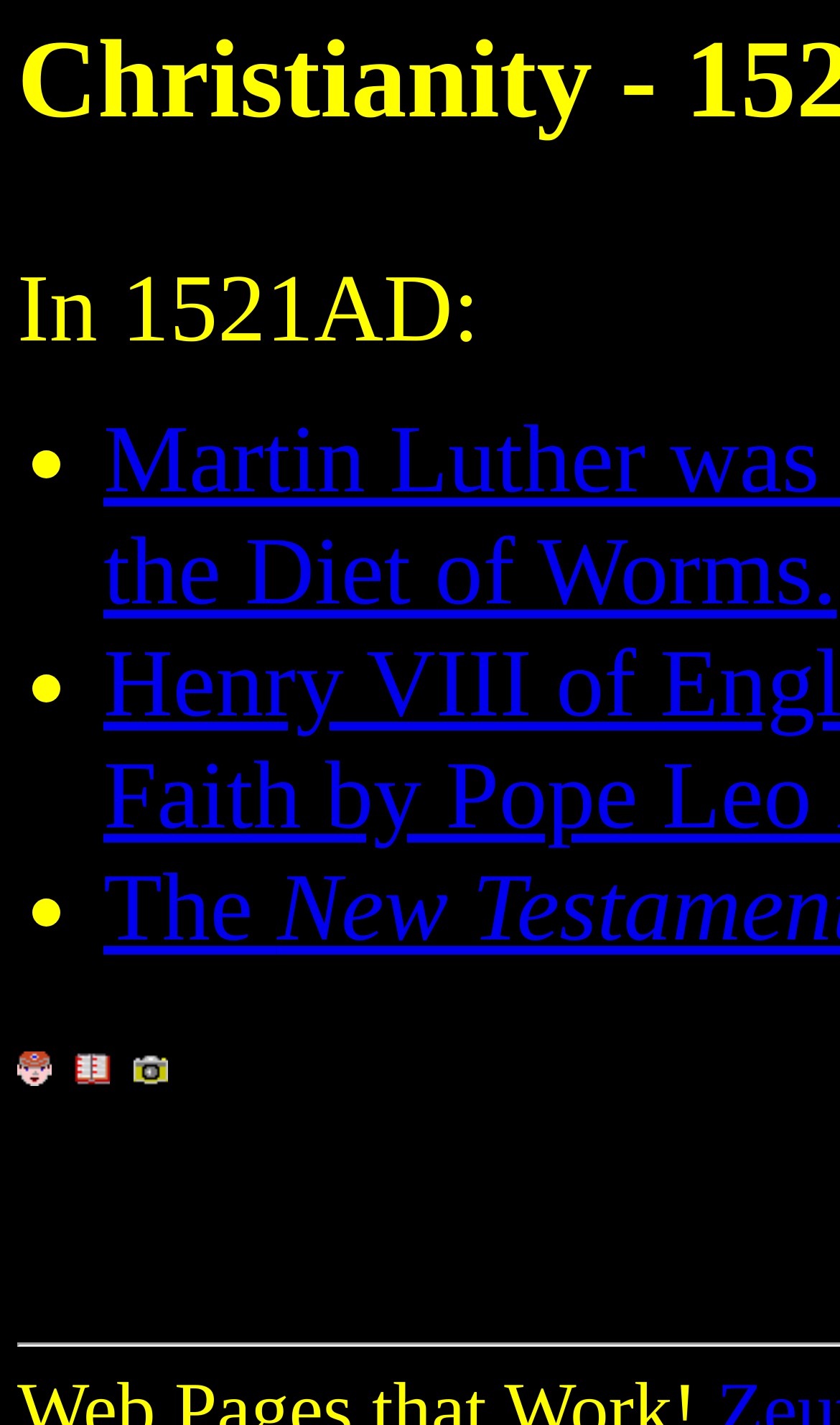Bounding box coordinates are to be given in the format (top-left x, top-left y, bottom-right x, bottom-right y). All values must be floating point numbers between 0 and 1. Provide the bounding box coordinate for the UI element described as: parent_node: Christianity - 1521AD

[0.021, 0.742, 0.062, 0.768]